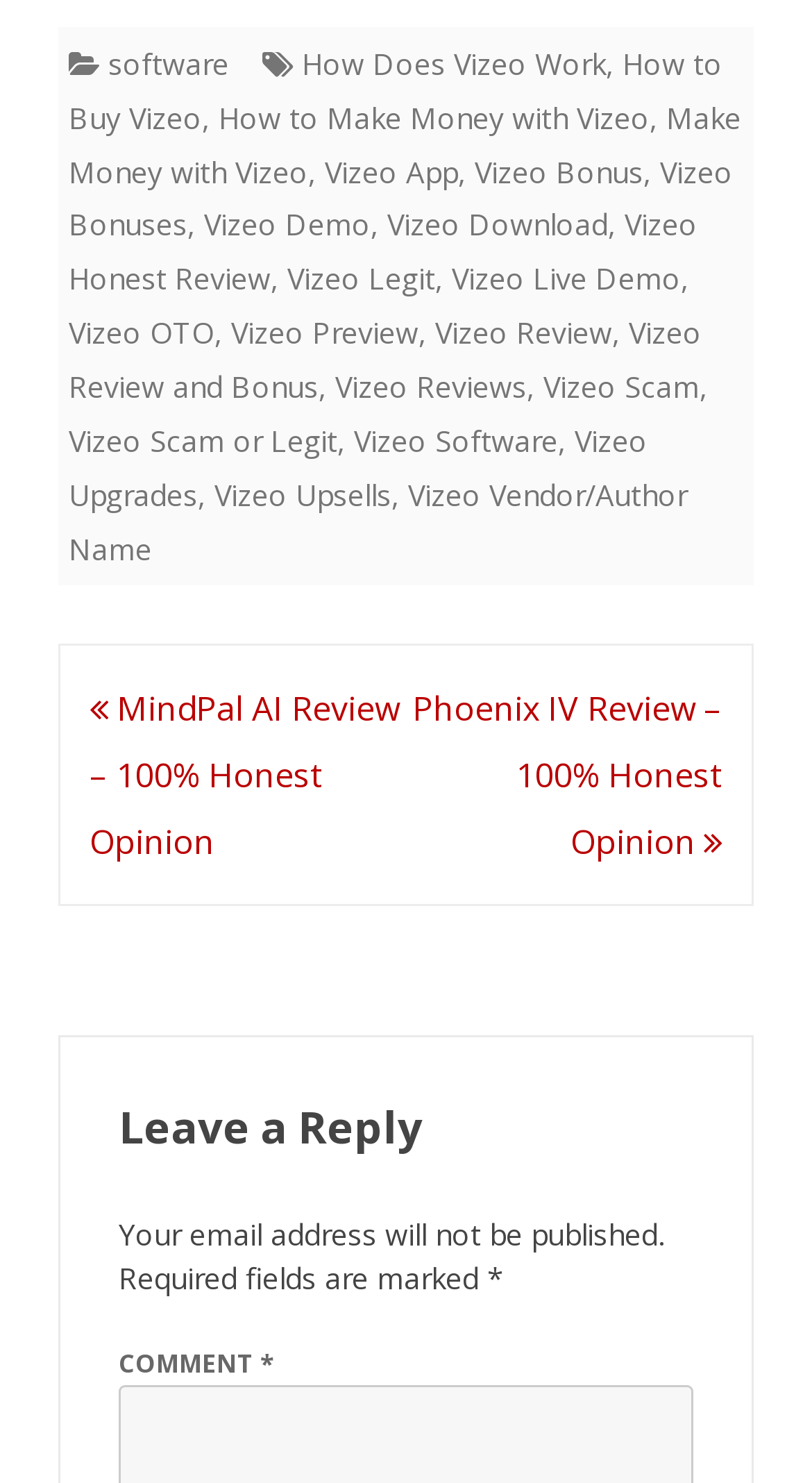Show the bounding box coordinates for the element that needs to be clicked to execute the following instruction: "Click on 'Vizeo Review'". Provide the coordinates in the form of four float numbers between 0 and 1, i.e., [left, top, right, bottom].

[0.536, 0.211, 0.754, 0.238]